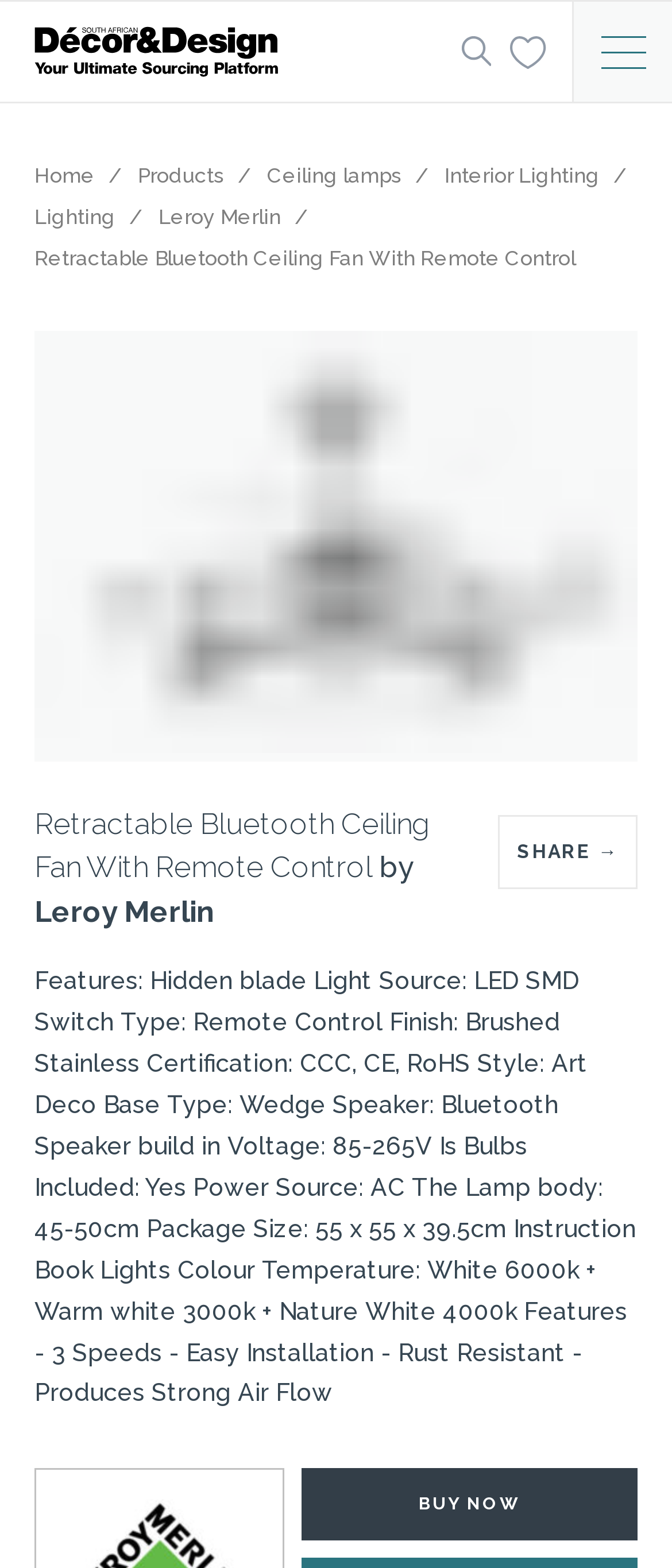Please extract and provide the main headline of the webpage.

Retractable Bluetooth Ceiling Fan With Remote Control by
Leroy Merlin